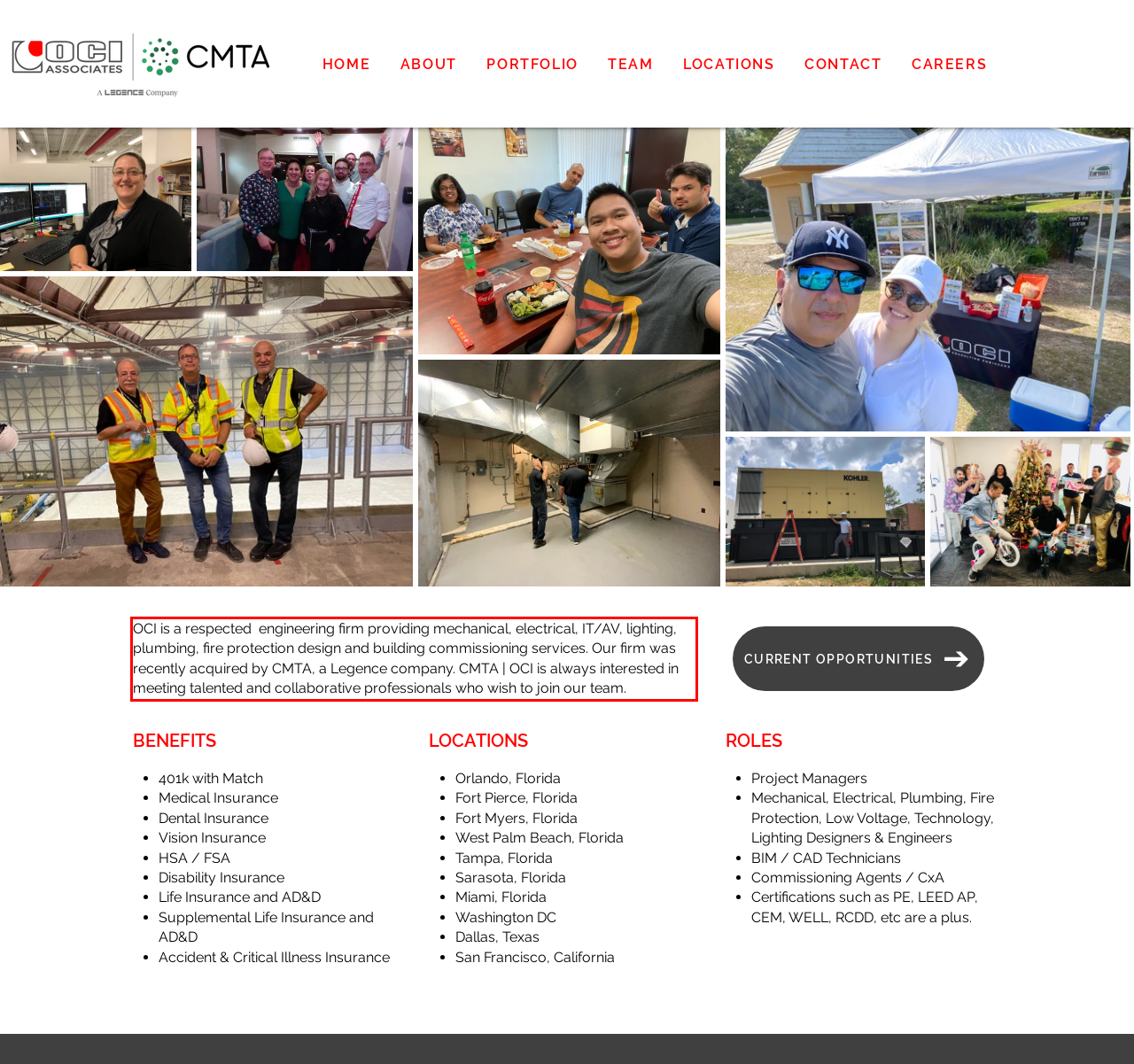Given a screenshot of a webpage with a red bounding box, extract the text content from the UI element inside the red bounding box.

OCI is a respected engineering firm providing mechanical, electrical, IT/AV, lighting, plumbing, fire protection design and building commissioning services. Our firm was recently acquired by CMTA, a Legence company. CMTA | OCI is always interested in meeting talented and collaborative professionals who wish to join our team.​